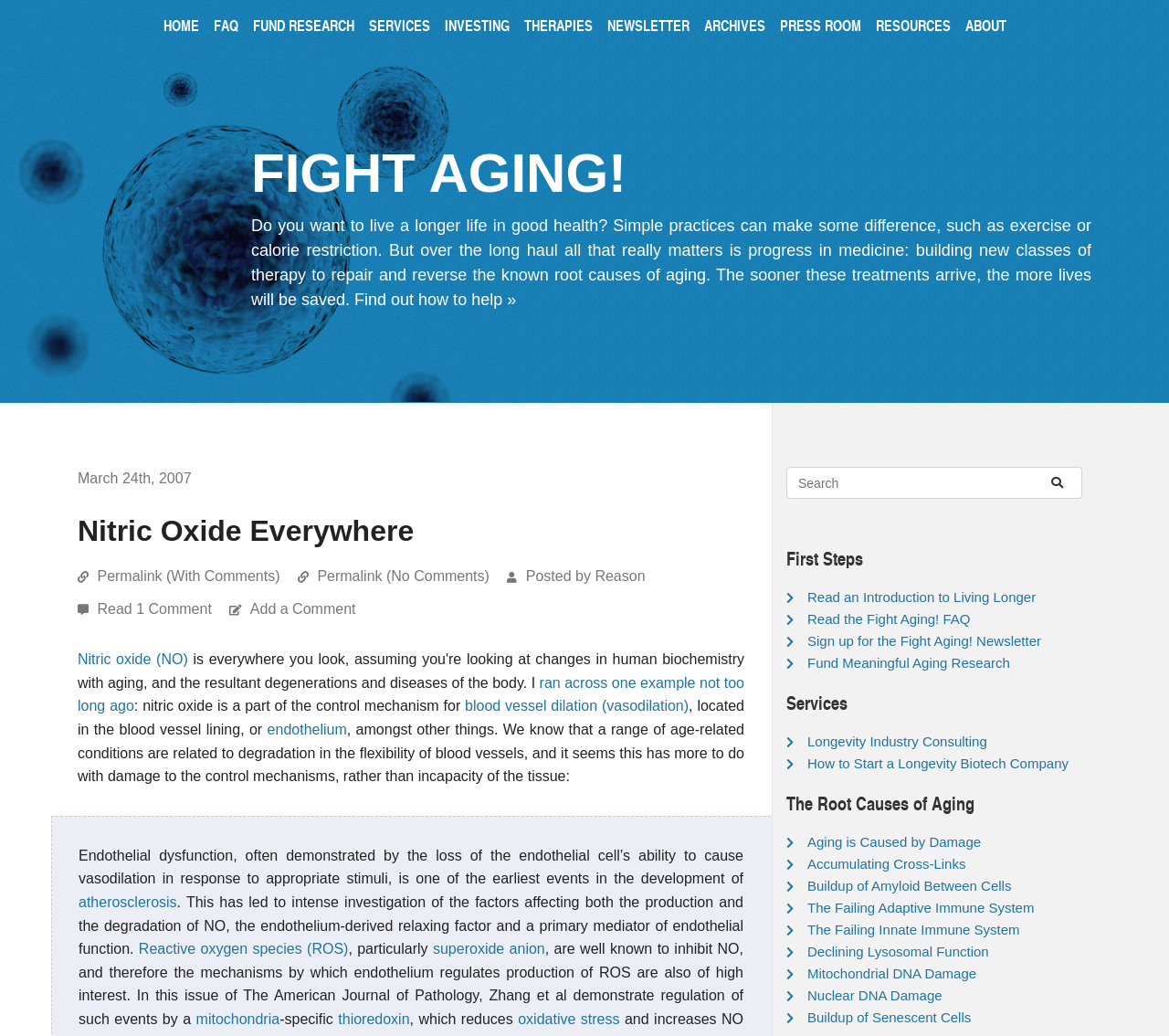Please identify the bounding box coordinates of the element's region that I should click in order to complete the following instruction: "Click on the 'HOME' link". The bounding box coordinates consist of four float numbers between 0 and 1, i.e., [left, top, right, bottom].

[0.133, 0.007, 0.176, 0.056]